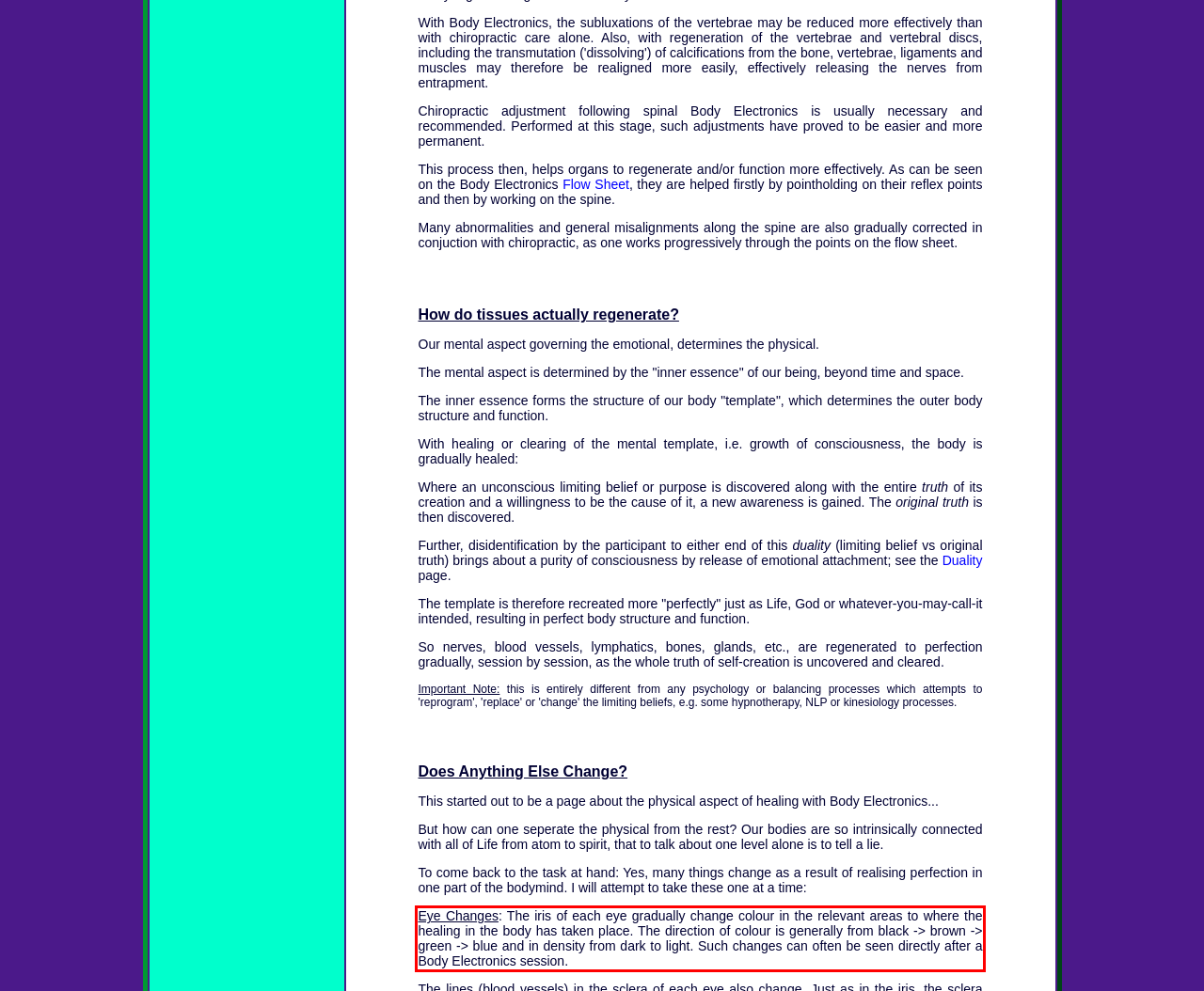Analyze the webpage screenshot and use OCR to recognize the text content in the red bounding box.

Eye Changes: The iris of each eye gradually change colour in the relevant areas to where the healing in the body has taken place. The direction of colour is generally from black -> brown -> green -> blue and in density from dark to light. Such changes can often be seen directly after a Body Electronics session.